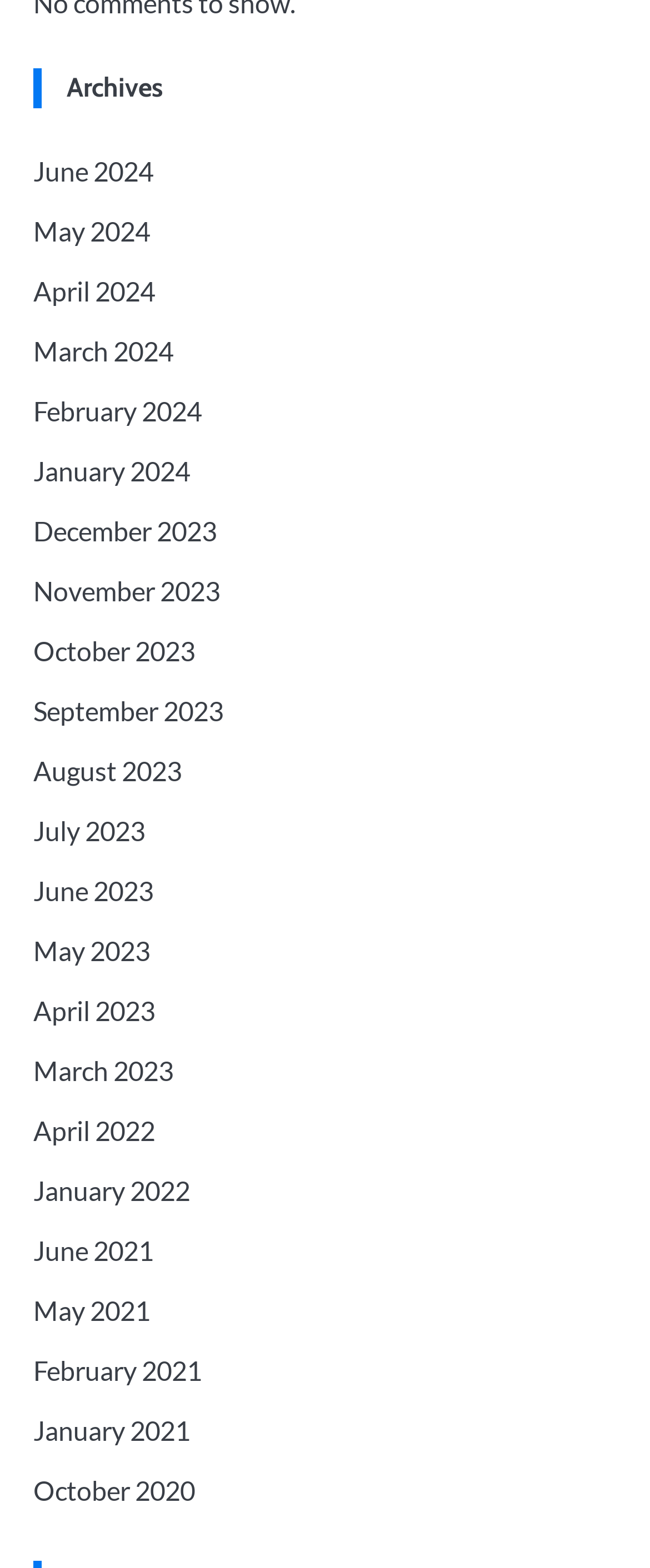What is the latest month available on the archives page?
Using the details from the image, give an elaborate explanation to answer the question.

The latest month available on the archives page is June 2024, which is indicated by the link element at the top of the page with a bounding box of [0.051, 0.099, 0.236, 0.119].